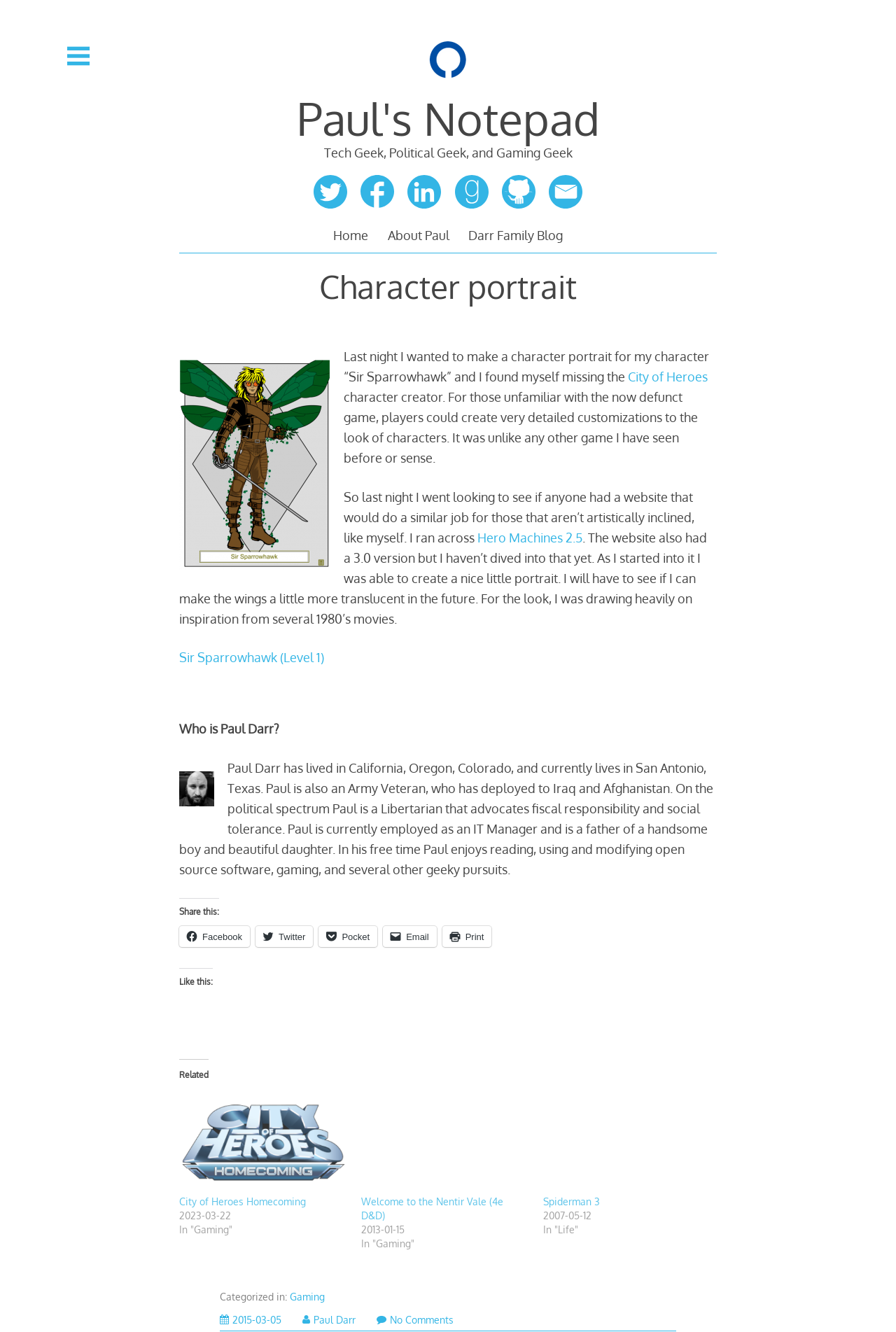Pinpoint the bounding box coordinates of the clickable area necessary to execute the following instruction: "Read more about 'Paul Darr'". The coordinates should be given as four float numbers between 0 and 1, namely [left, top, right, bottom].

[0.331, 0.067, 0.669, 0.11]